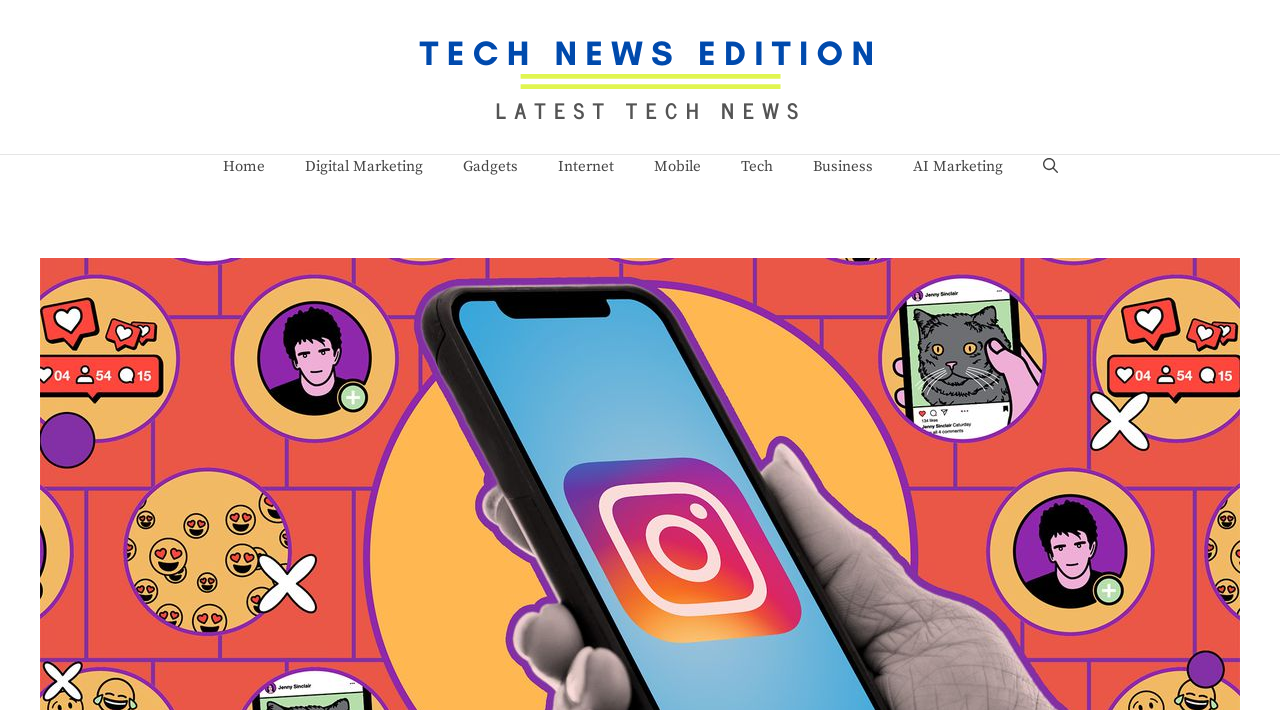What is the purpose of the 'Open Search Bar' link?
Utilize the information in the image to give a detailed answer to the question.

The 'Open Search Bar' link is likely to open a search bar or a search page, allowing users to search for specific content within the website.